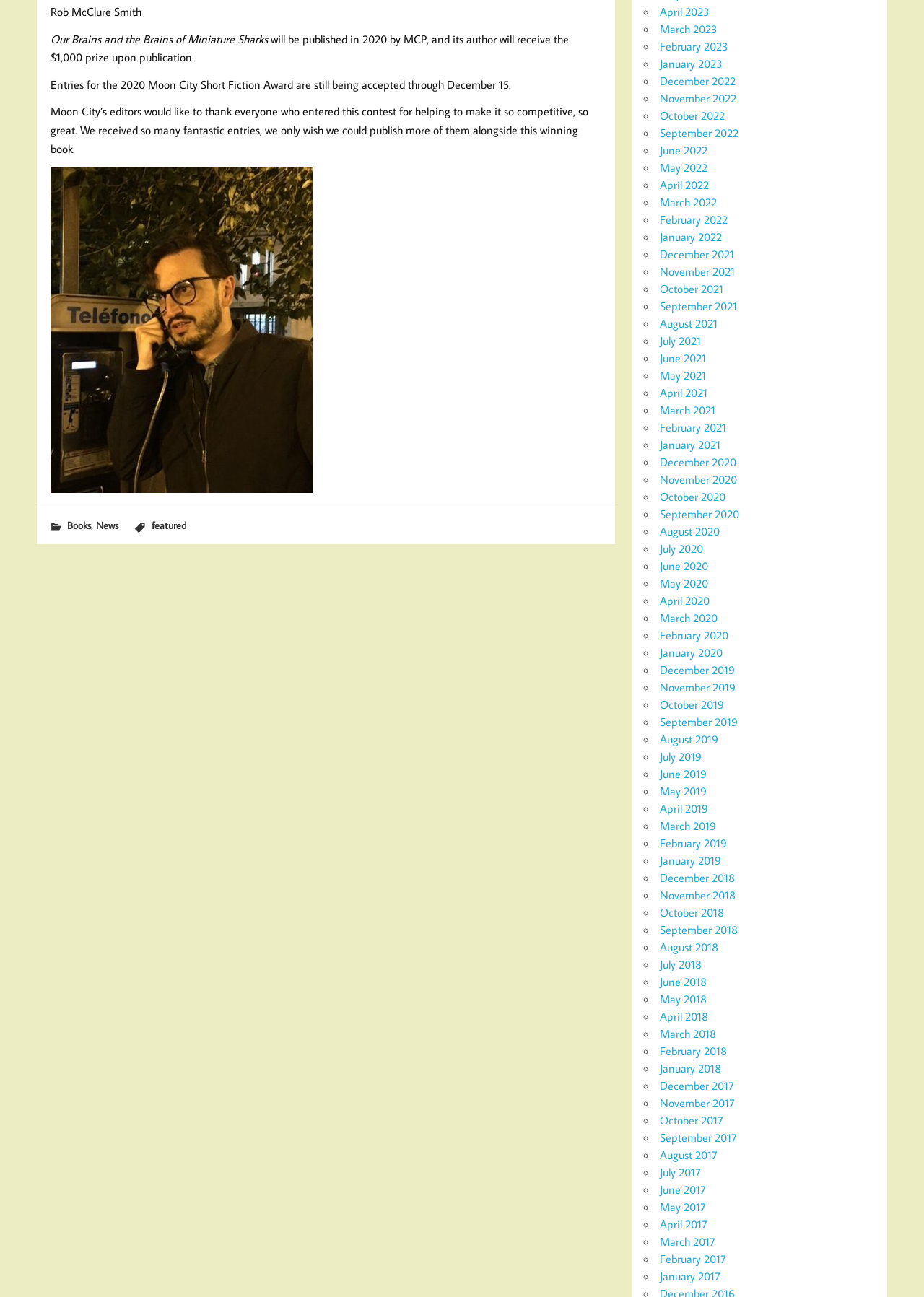What is the position of the figure element on the page?
Give a single word or phrase as your answer by examining the image.

Below the text